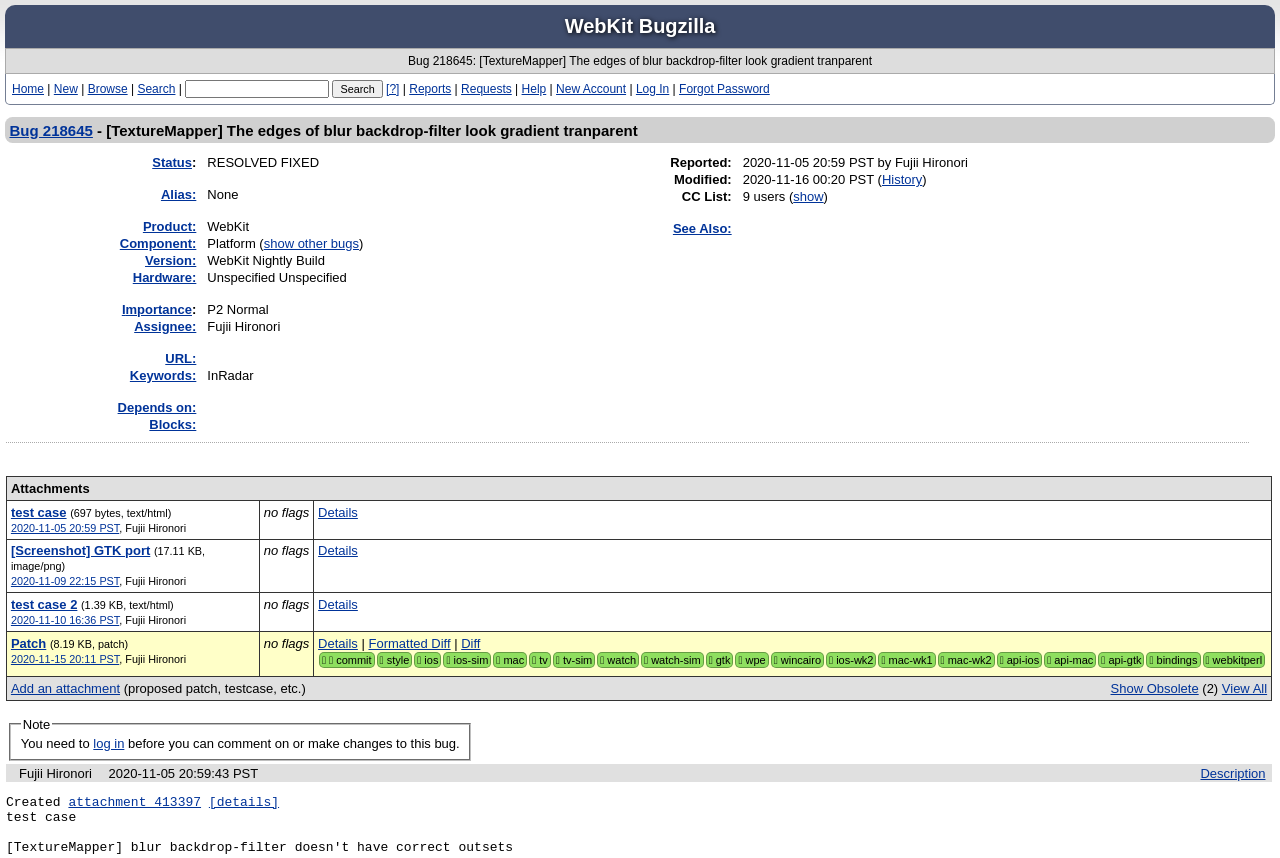Please answer the following question using a single word or phrase: 
What is the status of bug 218645?

RESOLVED FIXED